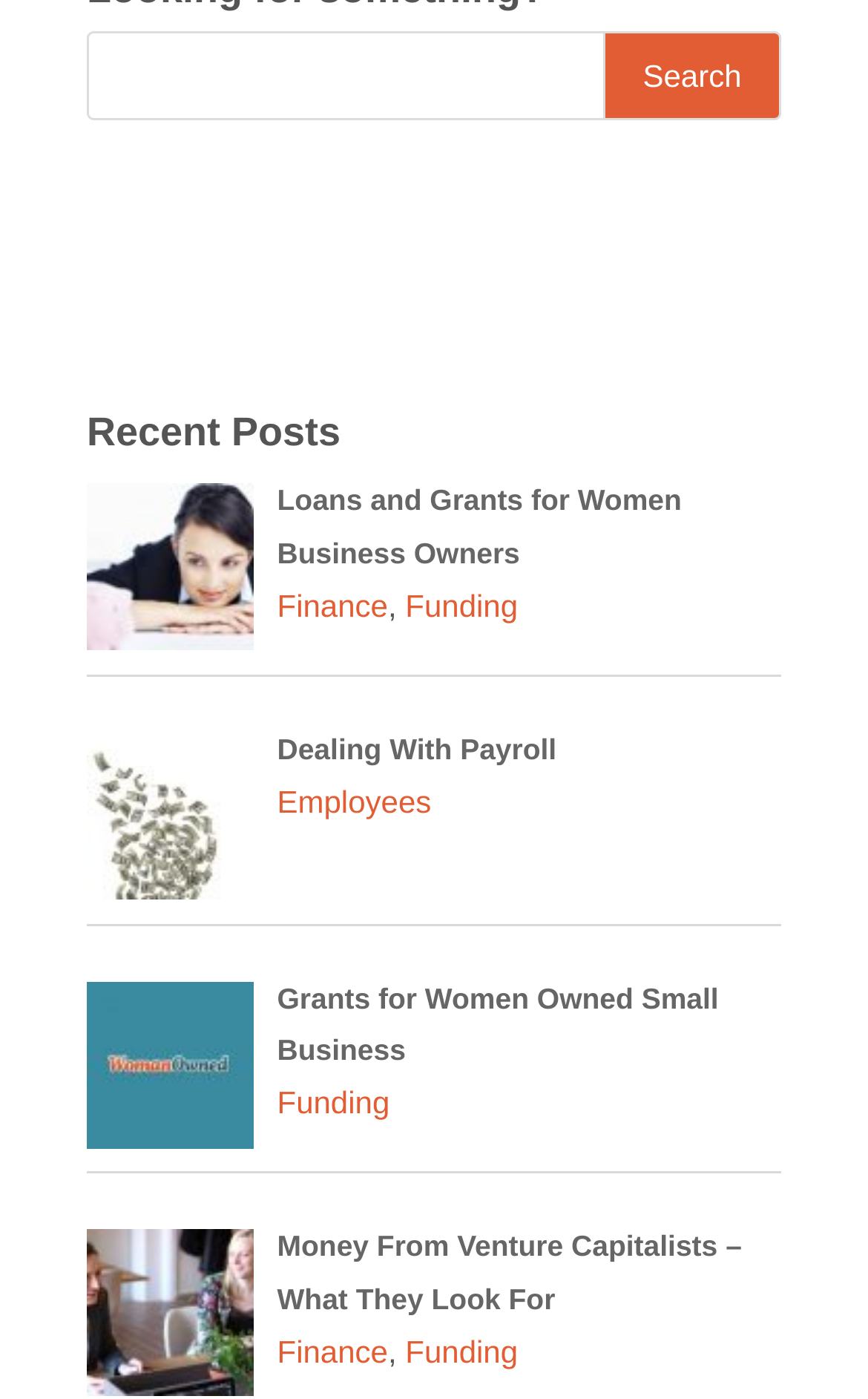Could you highlight the region that needs to be clicked to execute the instruction: "click on Recent Posts"?

[0.1, 0.295, 0.9, 0.339]